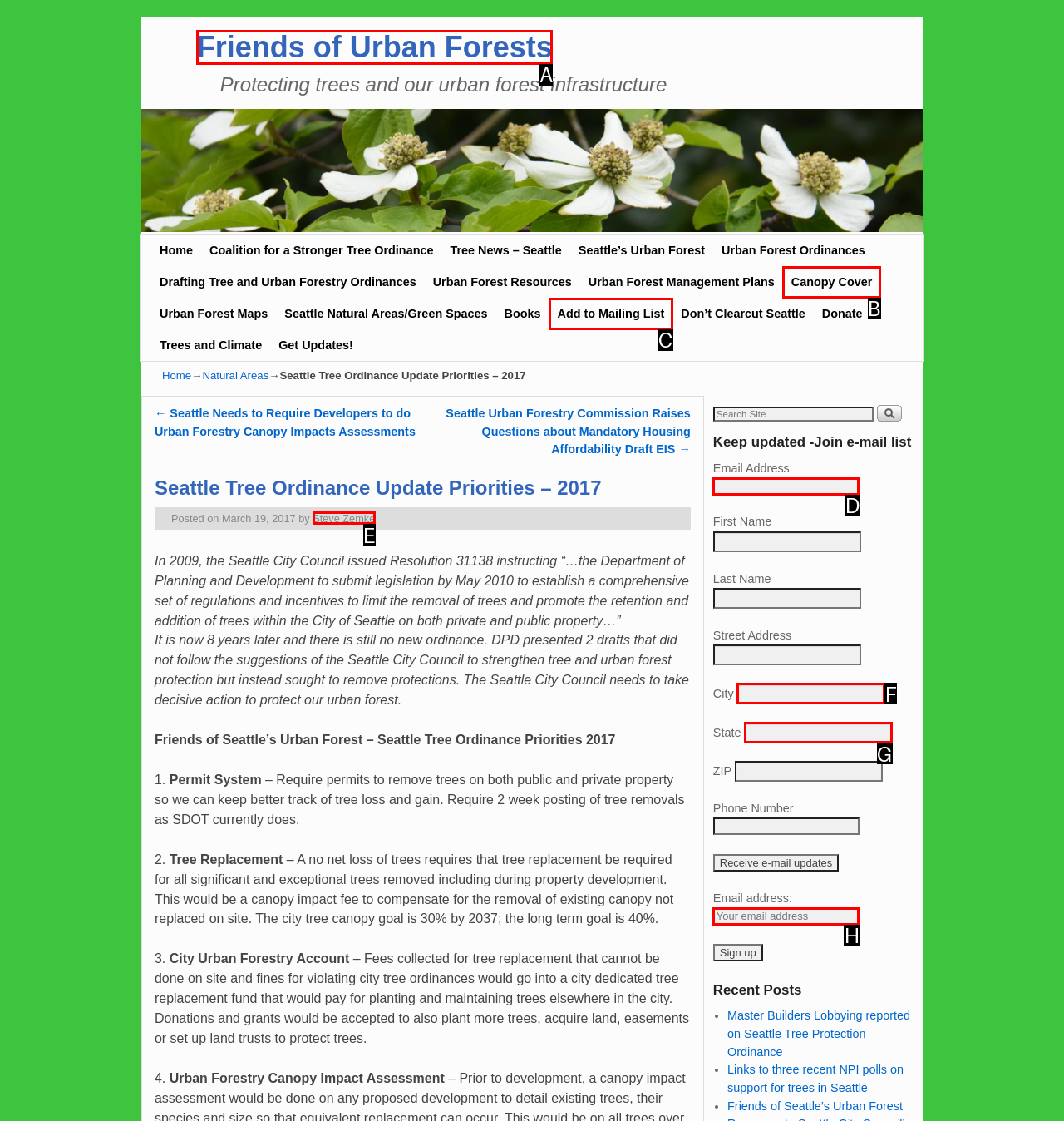Determine which HTML element best suits the description: Steve Zemke. Reply with the letter of the matching option.

E